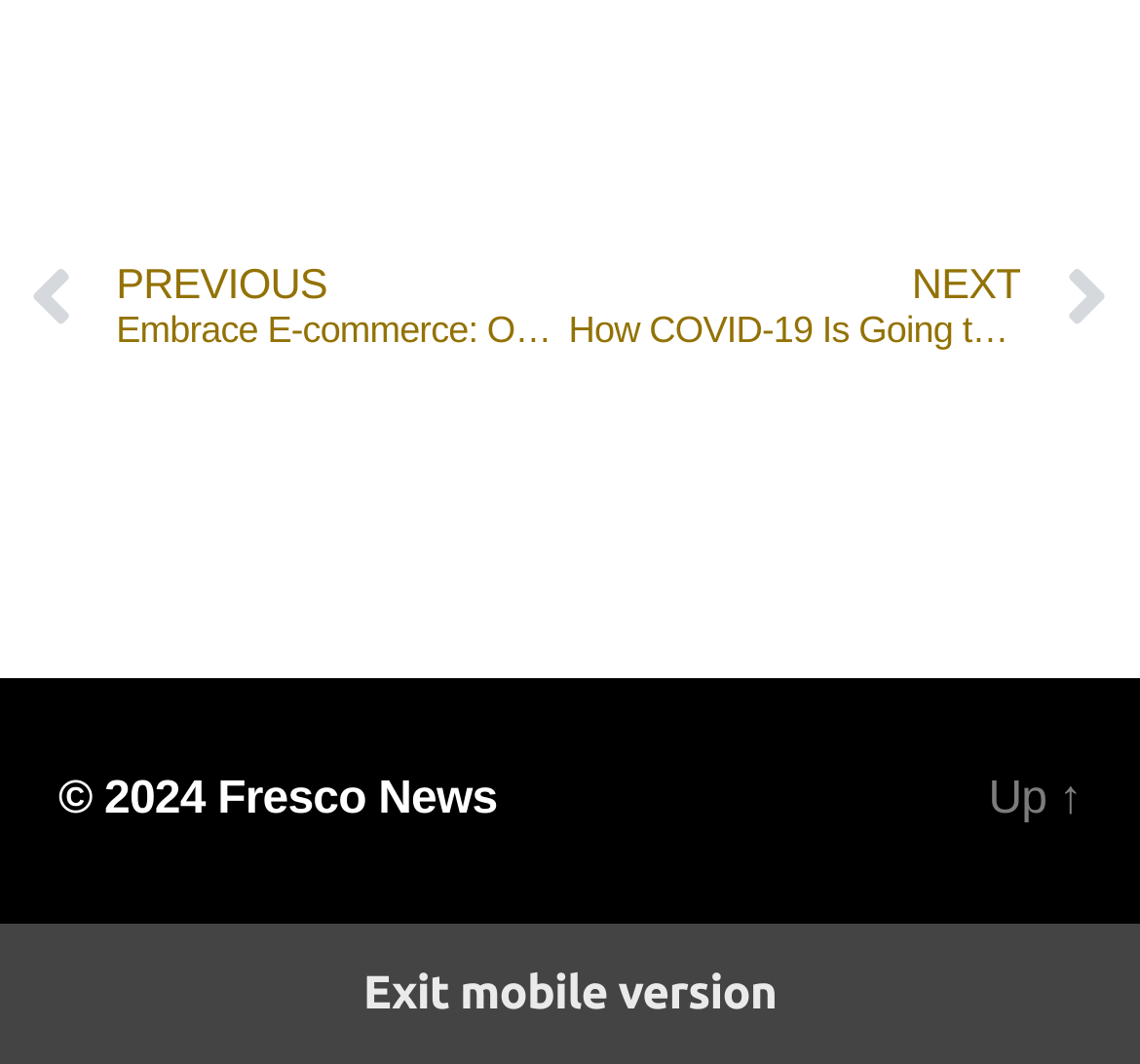What is the direction of the Prev link?
Please describe in detail the information shown in the image to answer the question.

The Prev link is located at the top-left of the webpage, with a bounding box coordinate of [0.026, 0.241, 0.499, 0.334], indicating that it is positioned on the left side of the page.